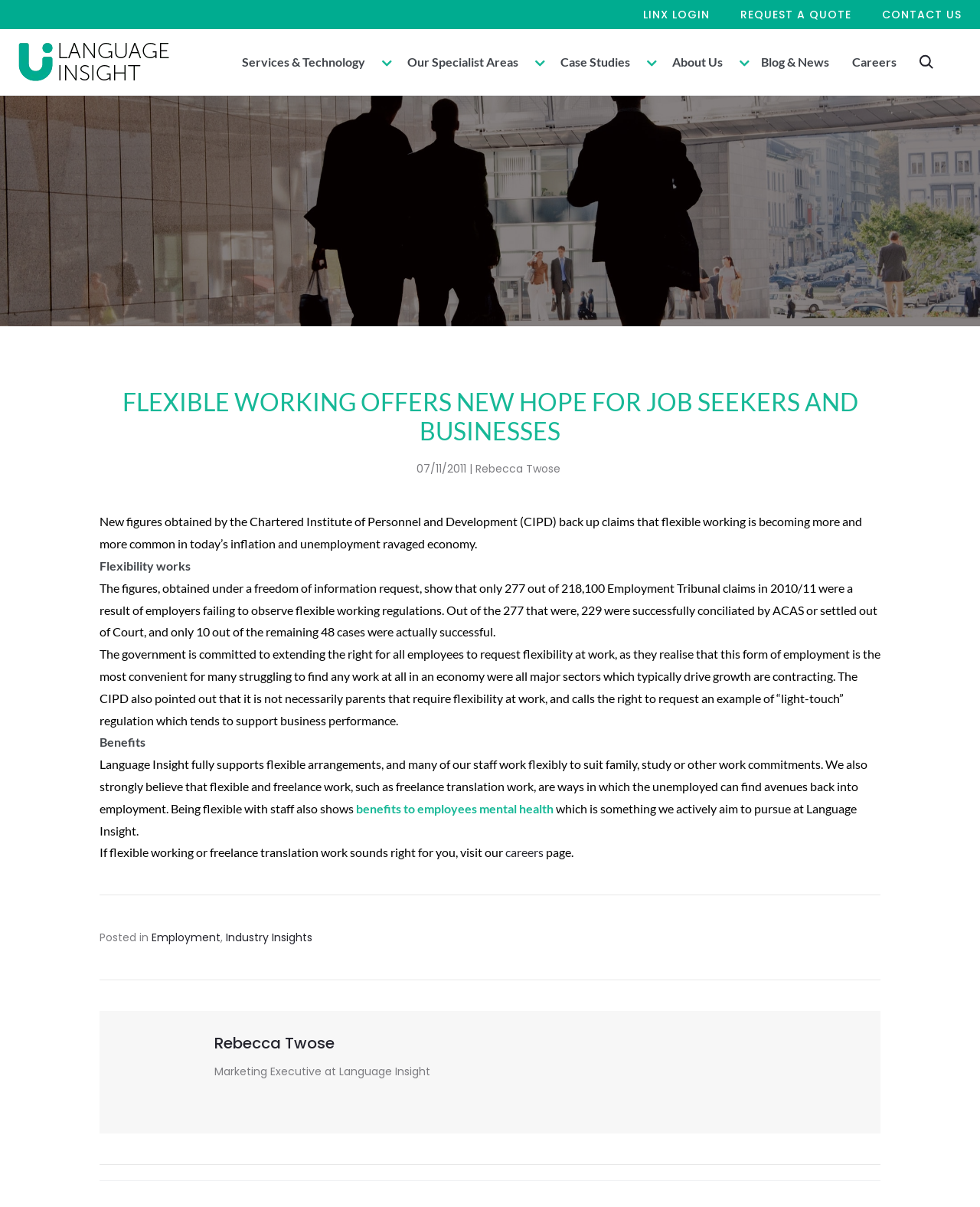Determine the bounding box coordinates for the UI element matching this description: "benefits to employees mental health".

[0.363, 0.664, 0.565, 0.676]